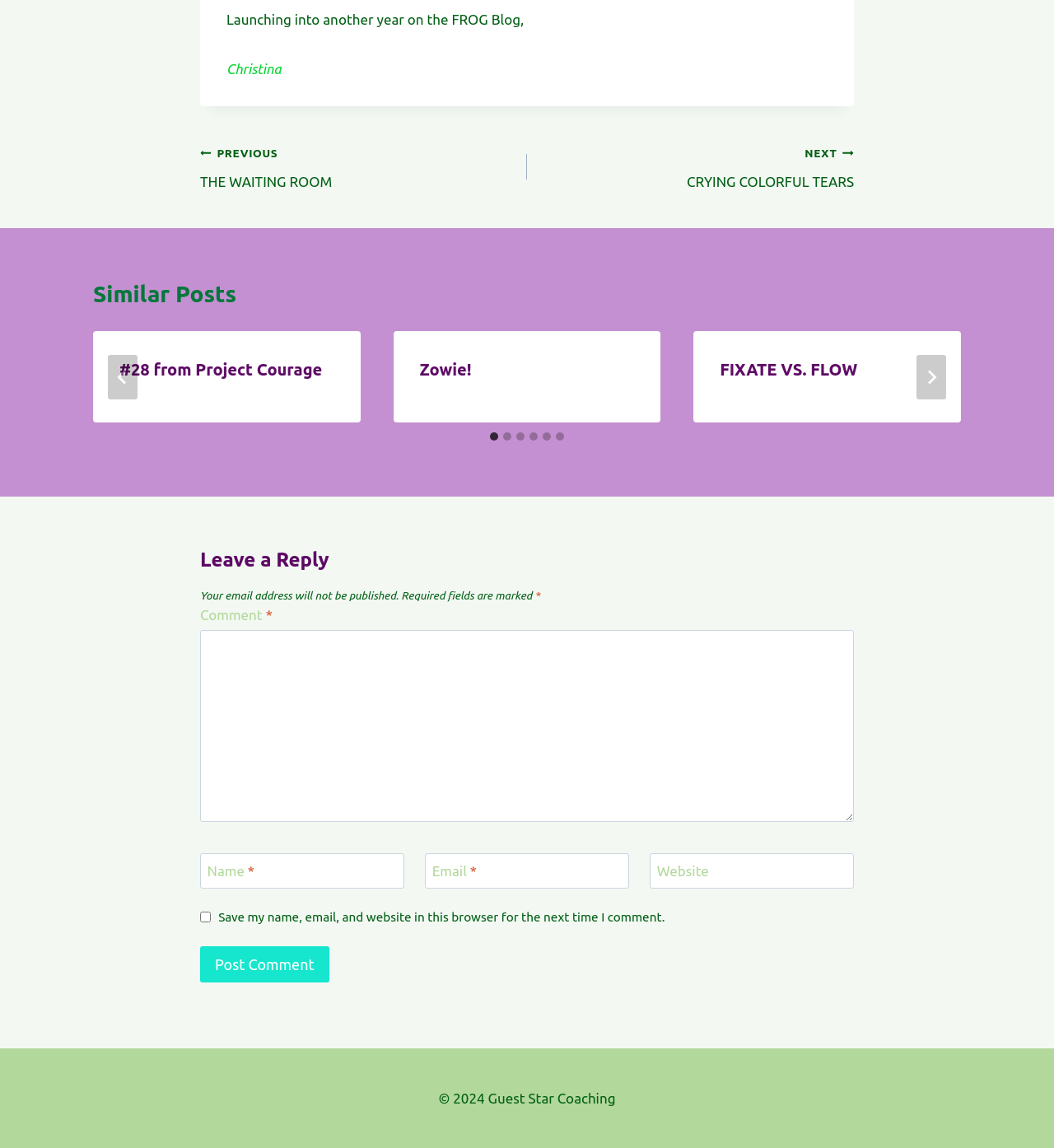Please identify the bounding box coordinates of the region to click in order to complete the task: "Enter a comment in the 'Comment *' field". The coordinates must be four float numbers between 0 and 1, specified as [left, top, right, bottom].

[0.19, 0.549, 0.81, 0.716]